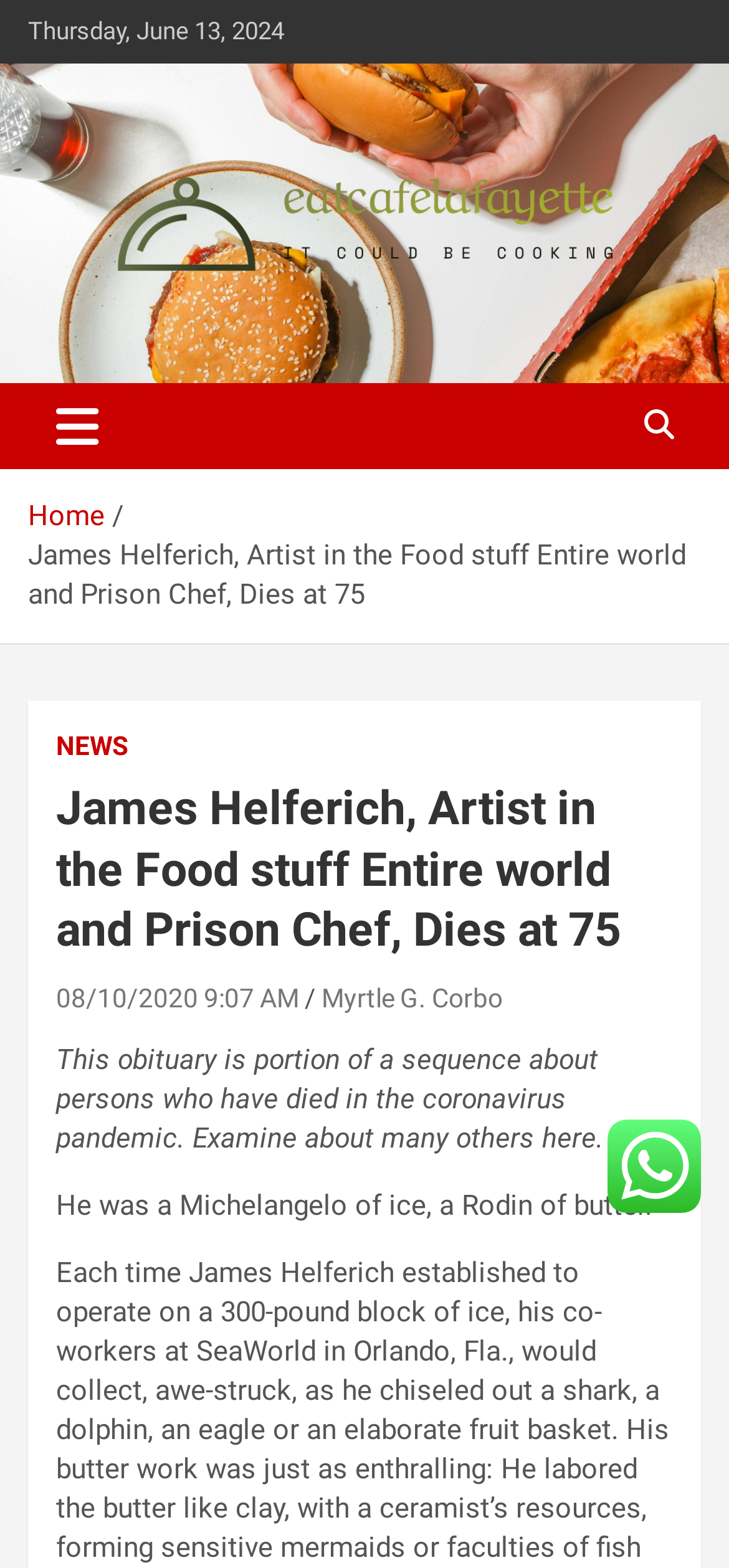Extract the top-level heading from the webpage and provide its text.

James Helferich, Artist in the Food stuff Entire world and Prison Chef, Dies at 75